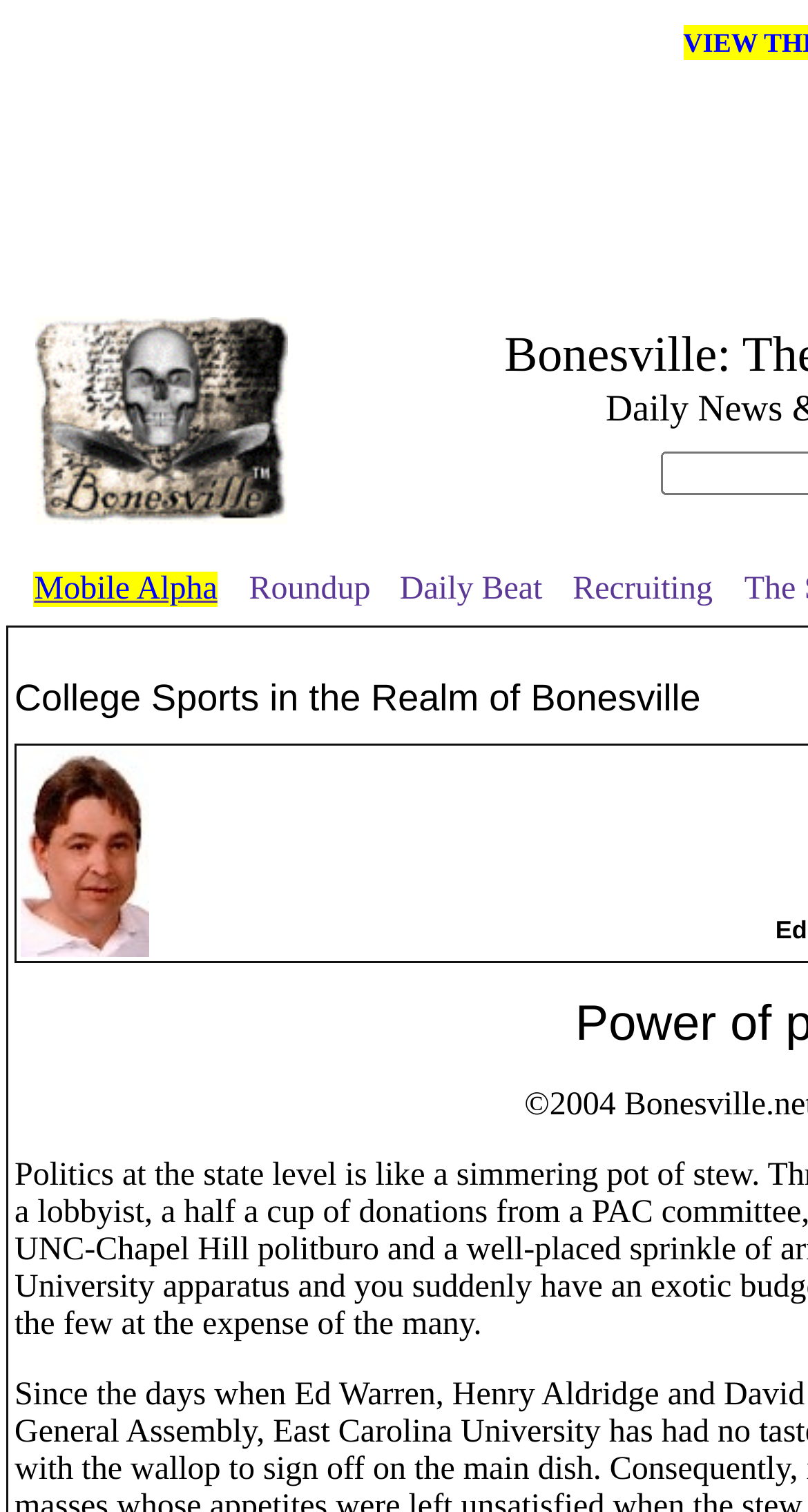What is the shape of the image in the gridcell?
Use the image to answer the question with a single word or phrase.

Unknown